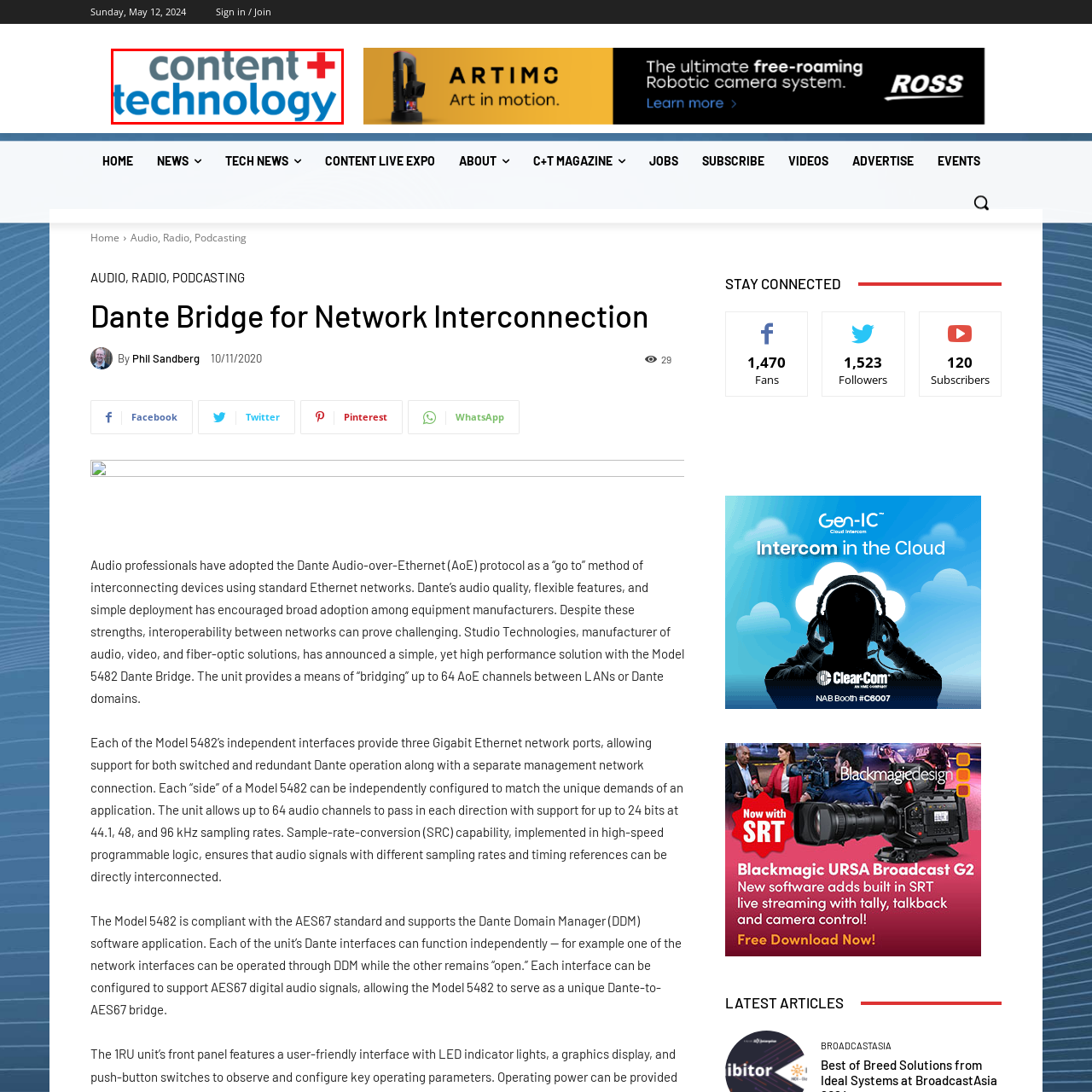Carefully examine the image inside the red box and generate a detailed caption for it.

The image features the logo for "Content + Technology," which visually represents the intersection of media content and technological innovation. The design employs a modern aesthetic with a combination of grey and blue typography, emphasizing 'Content' in a lighter grey and 'Technology' in a vibrant blue. A red plus sign between the two words highlights the synergy between these two domains, suggesting a partnership that drives advancements in the industry. This logo encapsulates the brand's focus on exploring and advancing the relationship between content creation and technology in today's digital landscape.